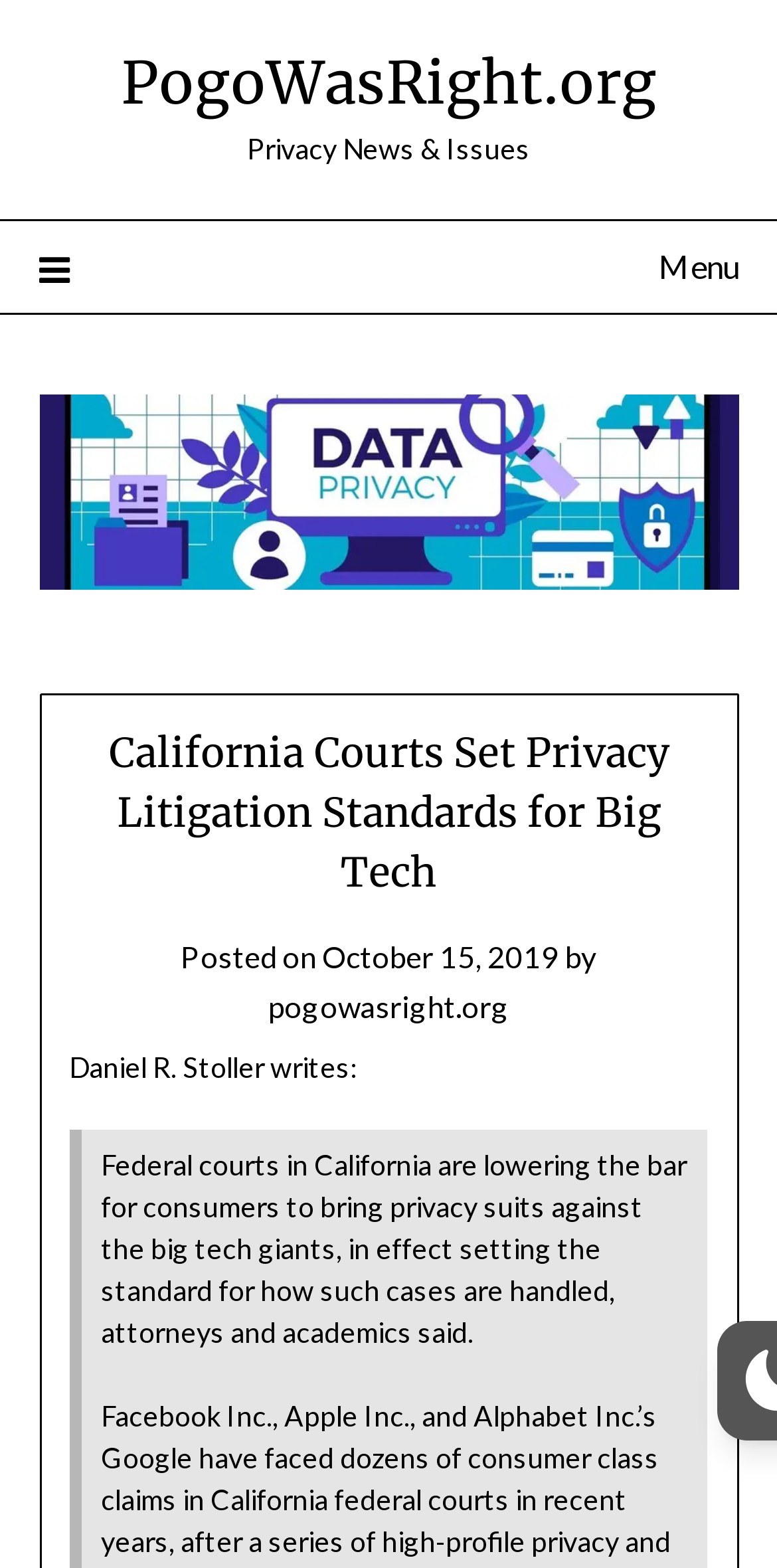Offer a meticulous description of the webpage's structure and content.

The webpage appears to be an article or blog post from PogoWasRight.org, with a focus on privacy news and issues. At the top of the page, there is a link to the website's homepage, accompanied by a static text element reading "Privacy News & Issues". To the left of these elements is a menu icon, represented by a hamburger symbol, which is currently collapsed.

Below the top section, there is a large image that spans almost the entire width of the page, with the website's logo and name "PogoWasRight.org" displayed prominently. Above the image, there is a header section that contains the title of the article, "California Courts Set Privacy Litigation Standards for Big Tech", in a large font size. The title is followed by a series of static text elements and links that provide metadata about the article, including the date it was posted, "October 15, 2019", and the author, "pogowasright.org".

The main content of the article begins below the metadata section, with a static text element reading "Daniel R. Stoller writes:". This is followed by a paragraph of text that summarizes the article's content, stating that federal courts in California are making it easier for consumers to bring privacy lawsuits against big tech companies, effectively setting a standard for how such cases are handled.